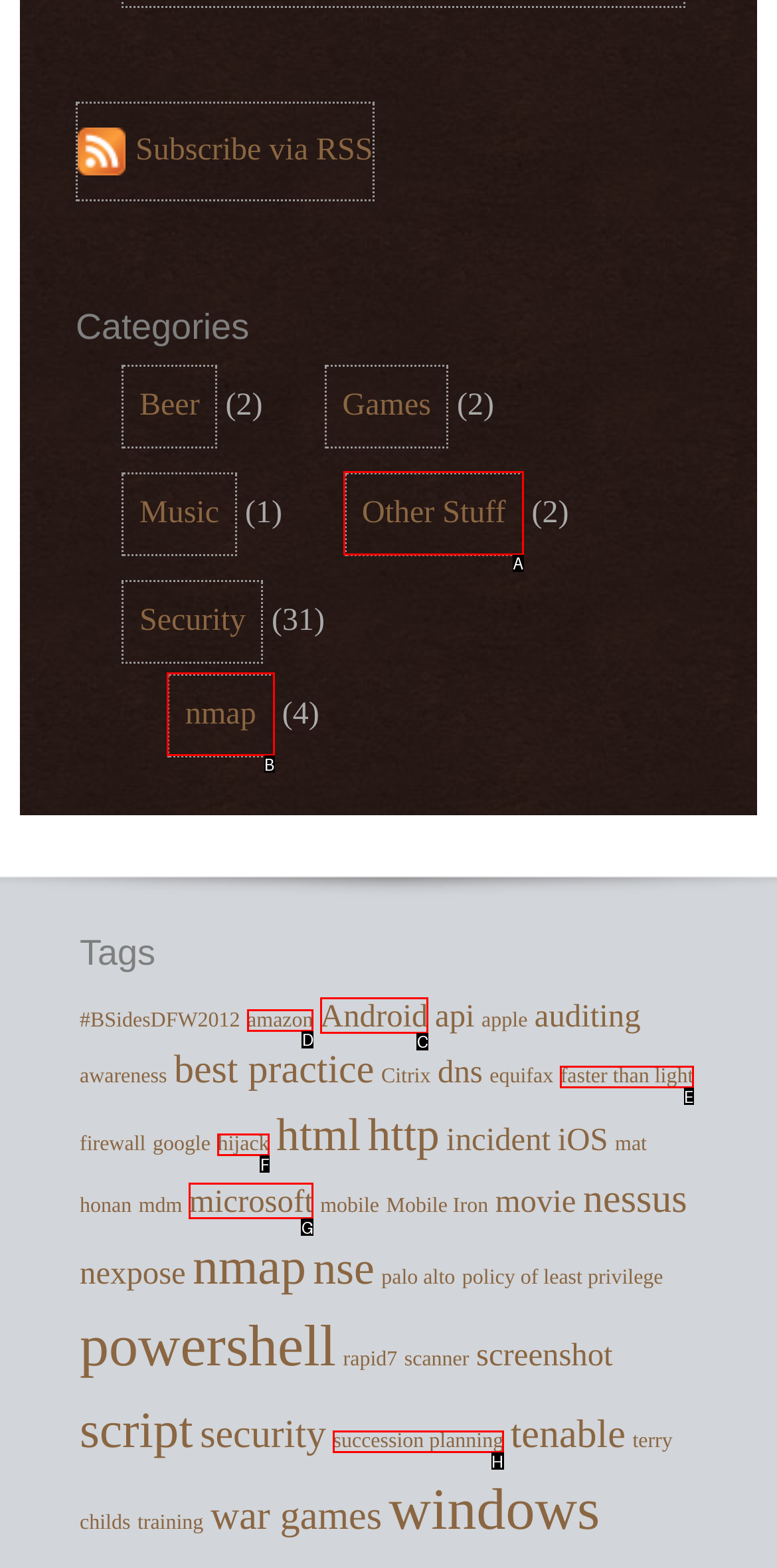Which lettered option should be clicked to perform the following task: Explore tags related to nmap
Respond with the letter of the appropriate option.

B